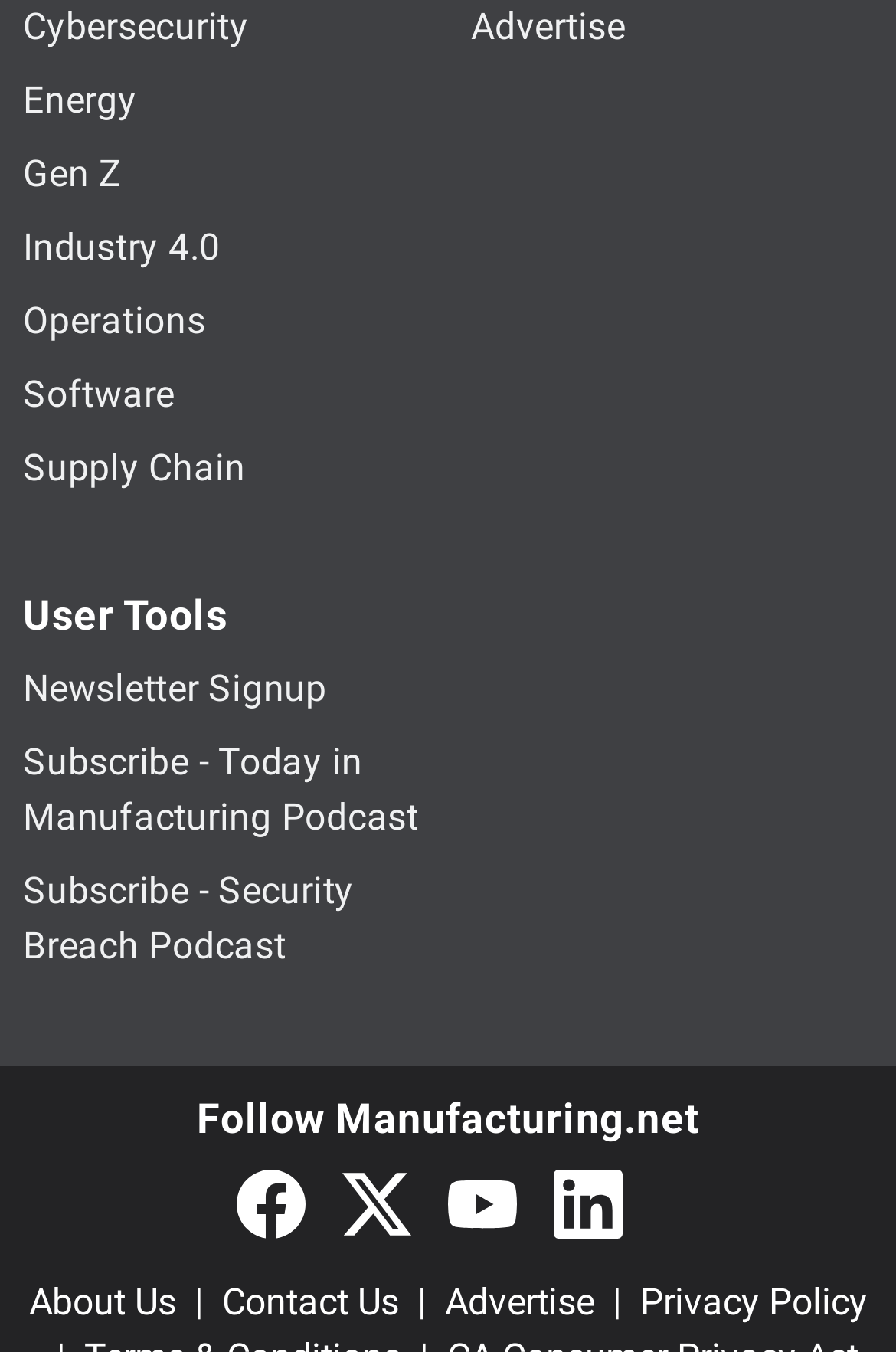Locate the bounding box coordinates of the item that should be clicked to fulfill the instruction: "Click on Cybersecurity".

[0.026, 0.003, 0.278, 0.035]